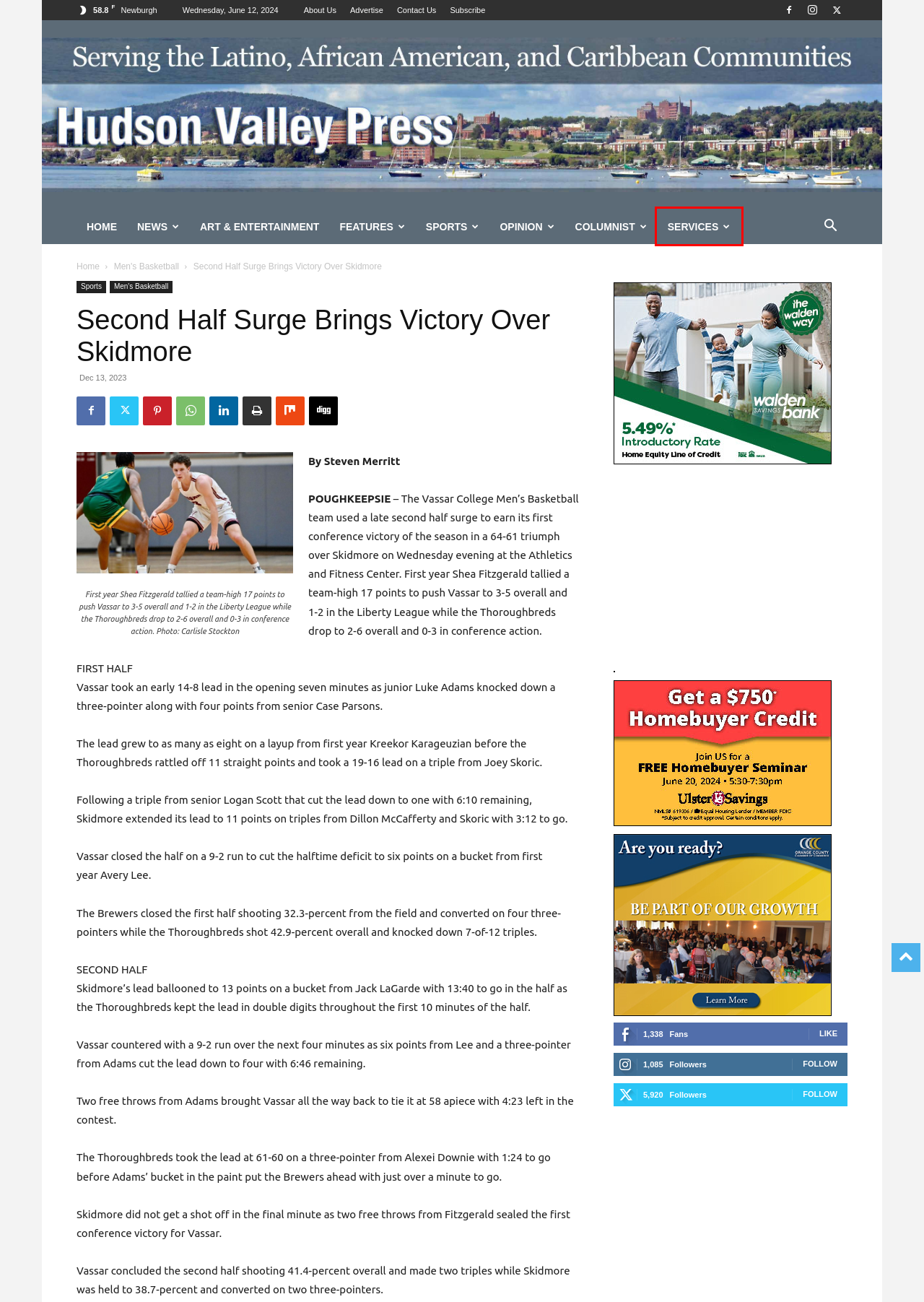Examine the webpage screenshot and identify the UI element enclosed in the red bounding box. Pick the webpage description that most accurately matches the new webpage after clicking the selected element. Here are the candidates:
A. Opinion - Hudson Valley Press
B. Men's Basketball Archives - Hudson Valley Press
C. Subscribe - Hudson Valley Press
D. Military Salute - Hudson Valley Press
E. Services - Hudson Valley Press
F. About Us - Hudson Valley Press
G. Columnist - Hudson Valley Press
H. Contact Us - Hudson Valley Press

E